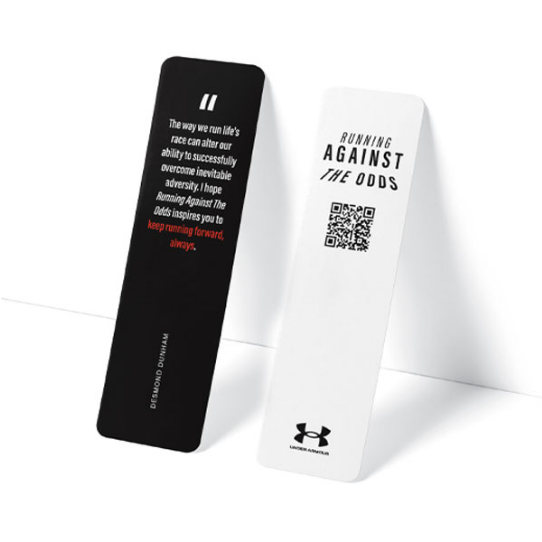Who is the author of the inspirational quote?
Carefully analyze the image and provide a detailed answer to the question.

The caption attributes the inspirational quote to Desmond Dunham, which implies that he is the author of the quote.